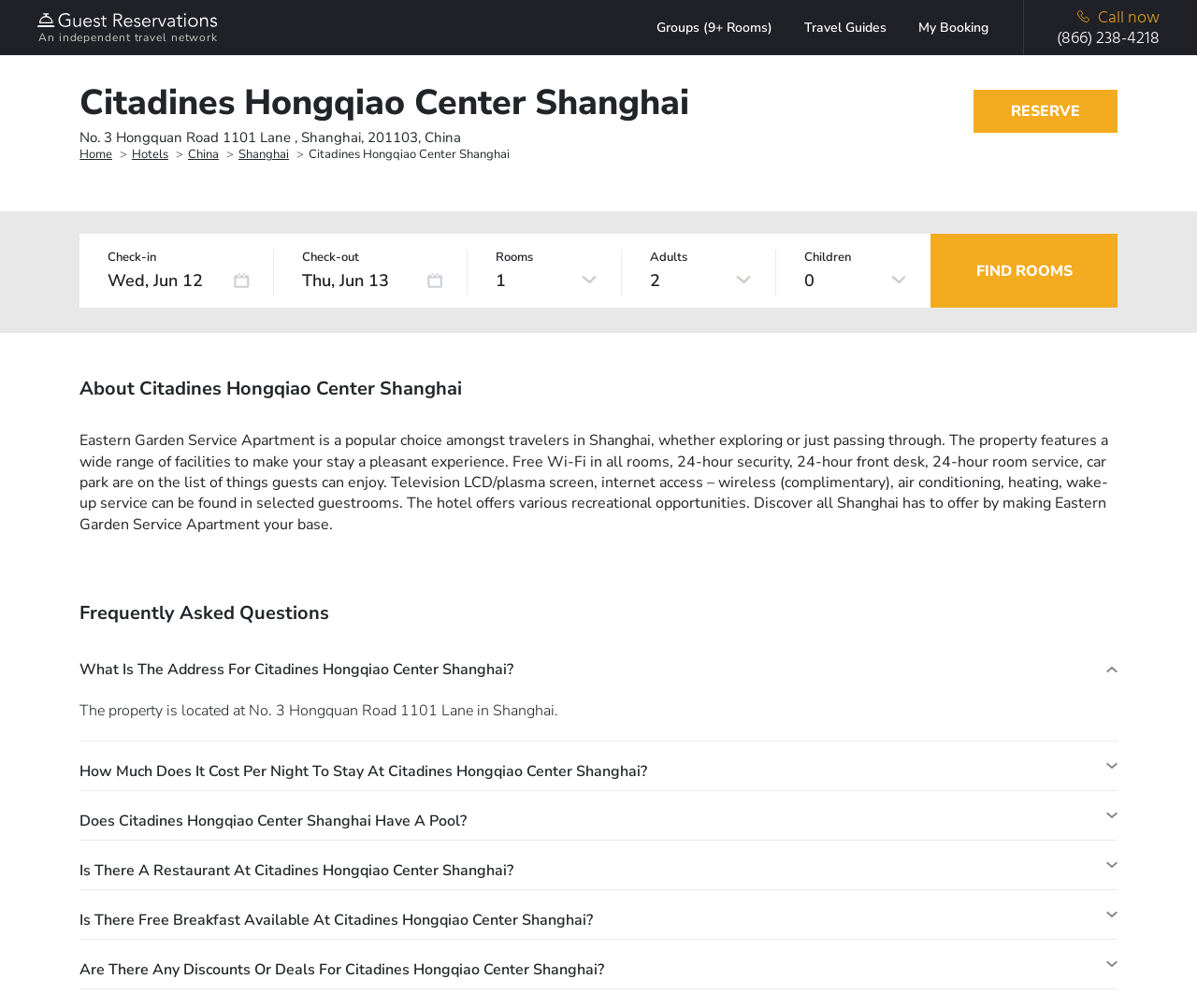What is the purpose of the 'FIND ROOMS' button?
Based on the image, answer the question with a single word or brief phrase.

To find available rooms